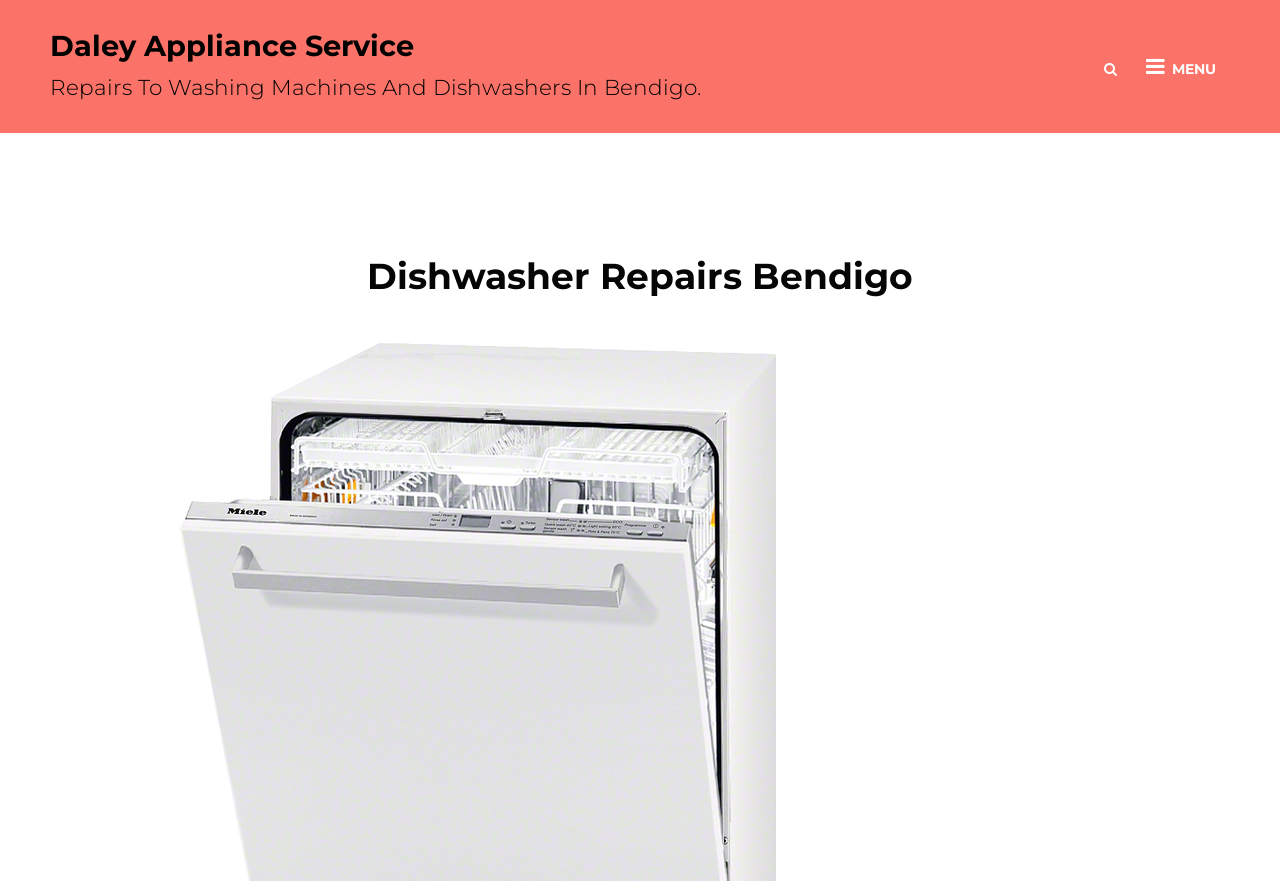Please locate and generate the primary heading on this webpage.

Dishwasher Repairs Bendigo